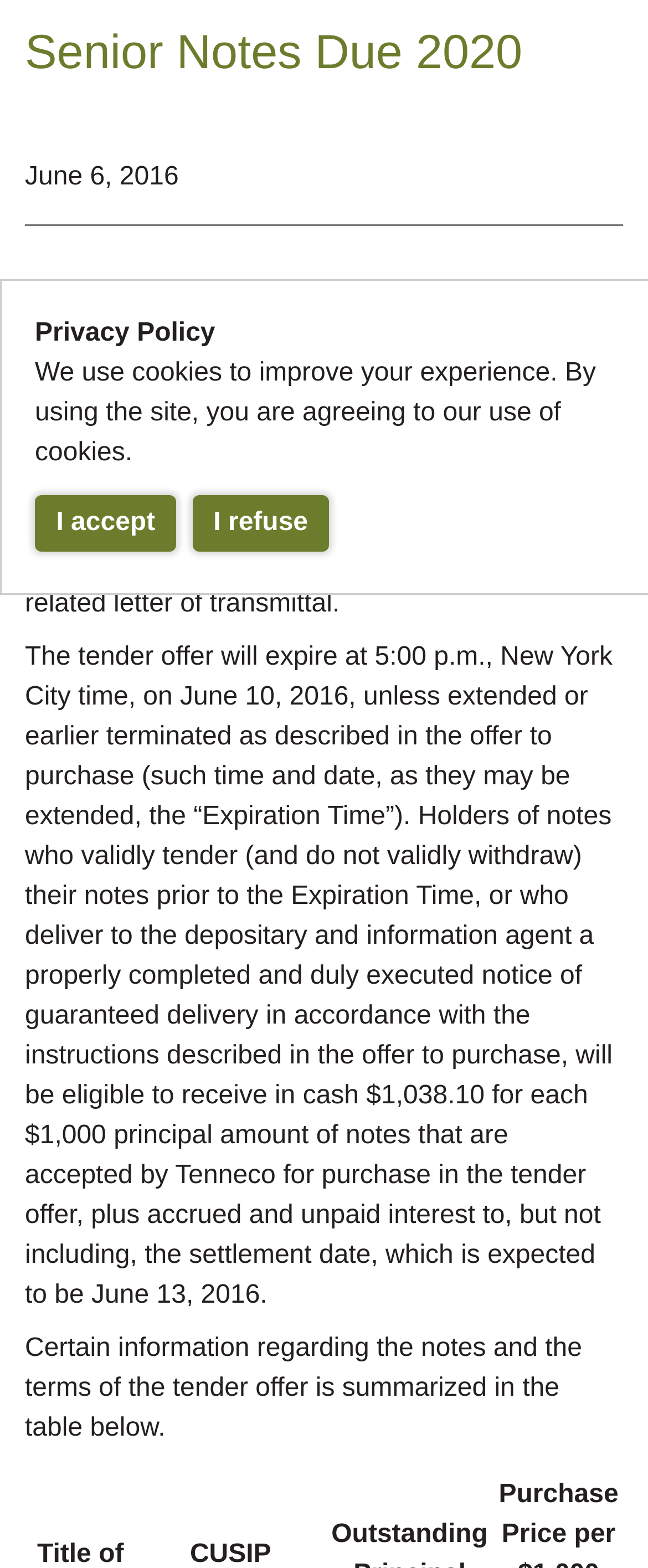Using the provided description C-TPAT Trade Best Practices, find the bounding box coordinates for the UI element. Provide the coordinates in (top-left x, top-left y, bottom-right x, bottom-right y) format, ensuring all values are between 0 and 1.

[0.0, 0.468, 1.0, 0.515]